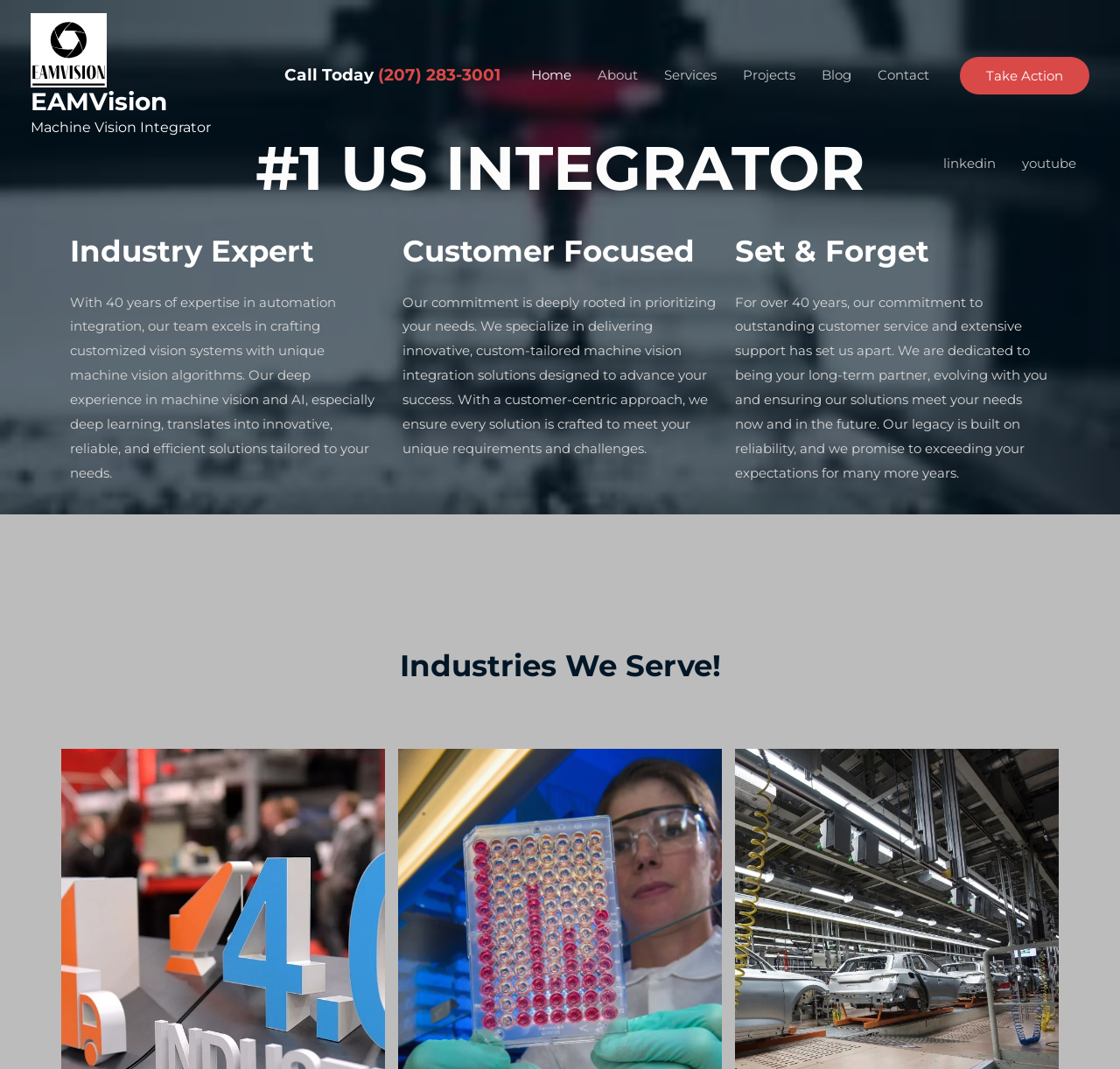Using the information shown in the image, answer the question with as much detail as possible: What is the company name?

The company name is obtained from the top-left corner of the webpage, where it is written as 'EAMVision – Machine Vision Integrator'. The 'EAMVision' part is the company name.